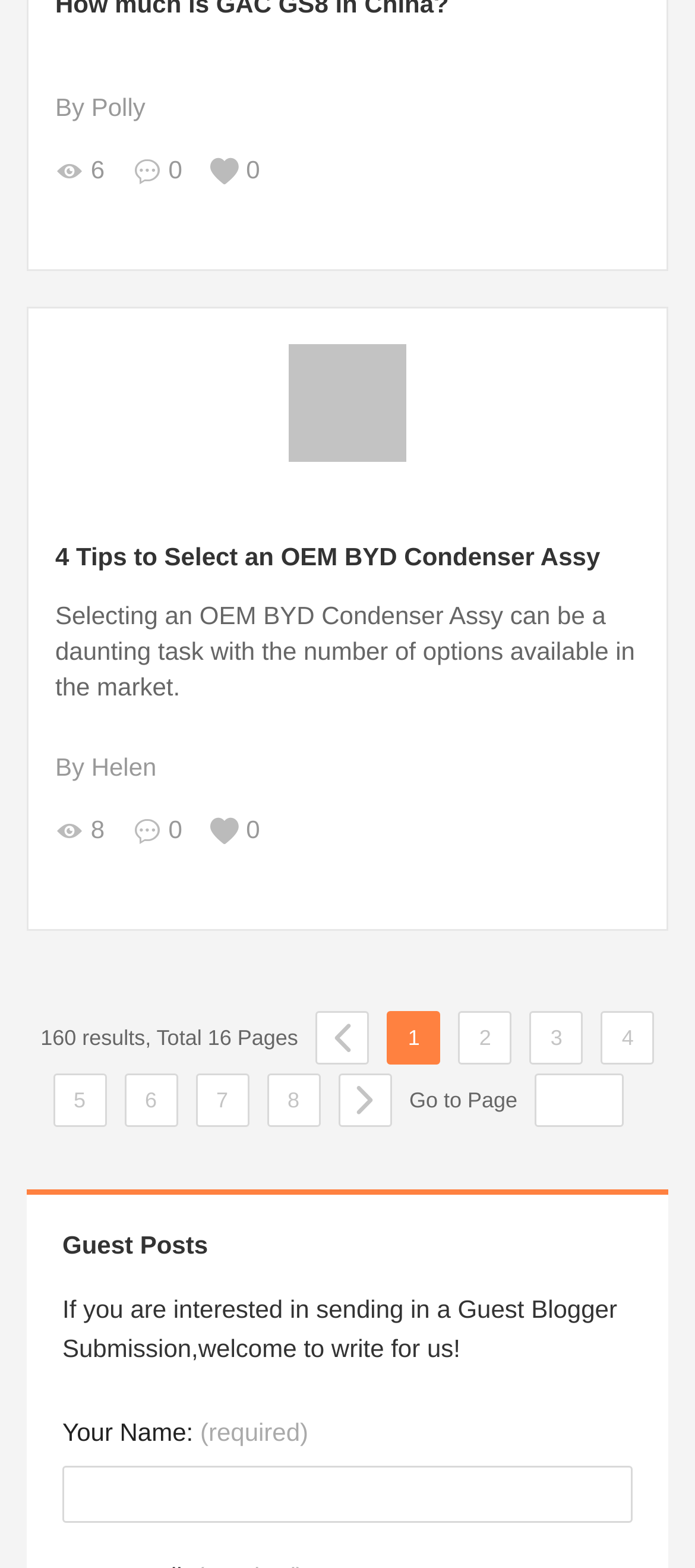Consider the image and give a detailed and elaborate answer to the question: 
What is the purpose of the textbox at the bottom?

The textbox is located near the text 'If you are interested in sending in a Guest Blogger Submission, welcome to write for us!' and has a label 'Your Name:', suggesting that the purpose of the textbox is for users to submit their name for a guest blogger submission.